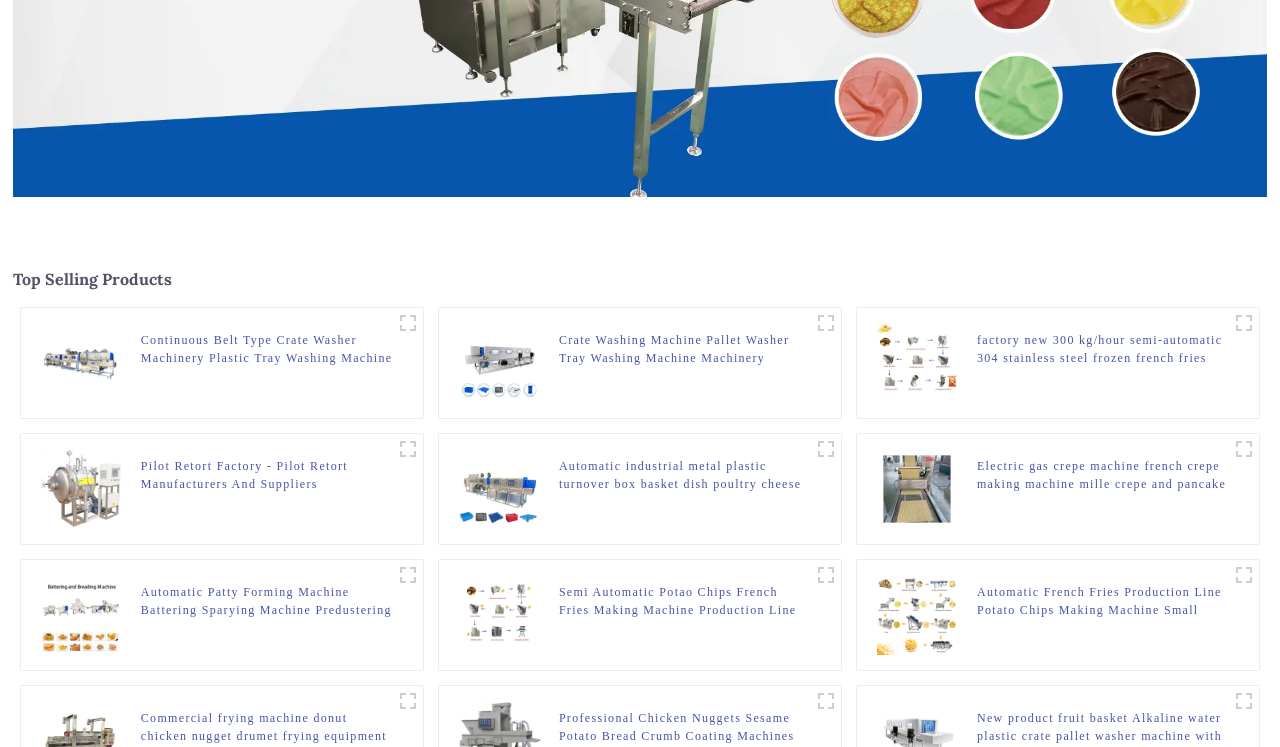How many links are there in the first product? Look at the image and give a one-word or short phrase answer.

2